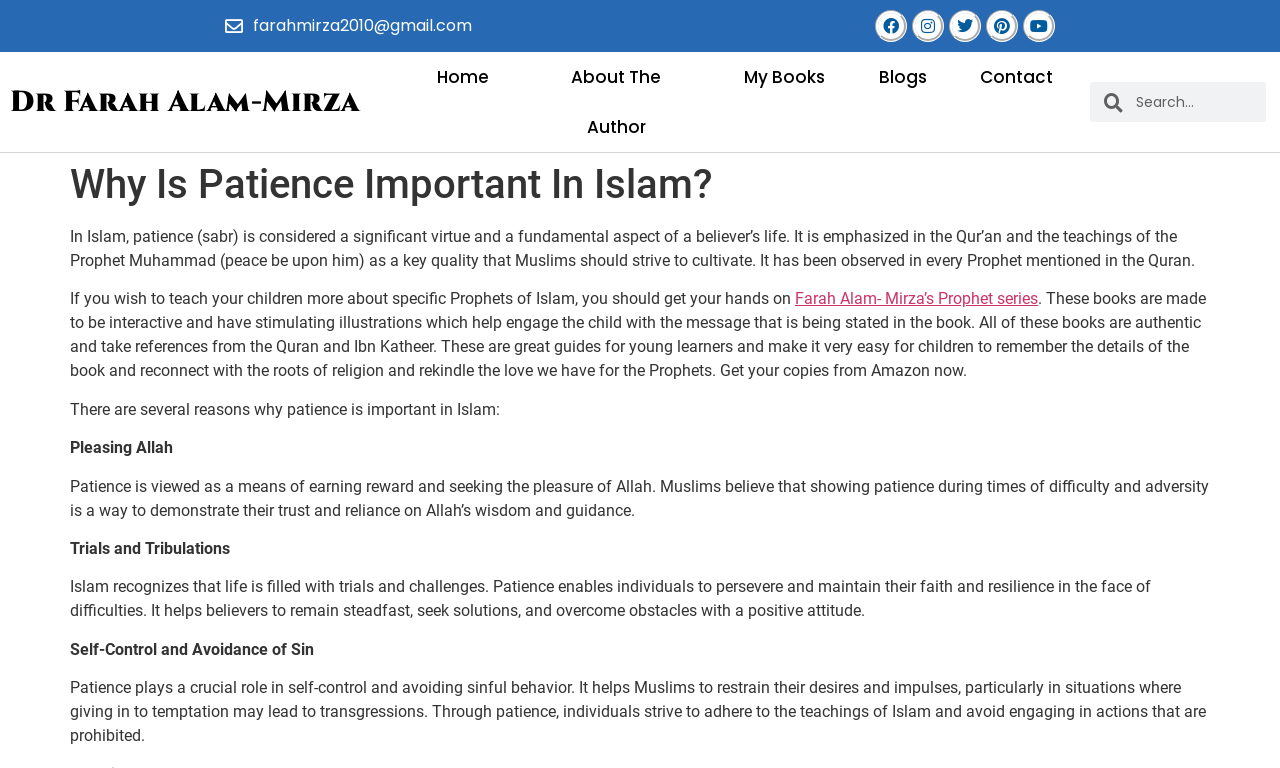Locate the bounding box coordinates of the element that needs to be clicked to carry out the instruction: "Check out Dr Farah Alam-Mirza's books". The coordinates should be given as four float numbers ranging from 0 to 1, i.e., [left, top, right, bottom].

[0.561, 0.068, 0.667, 0.134]